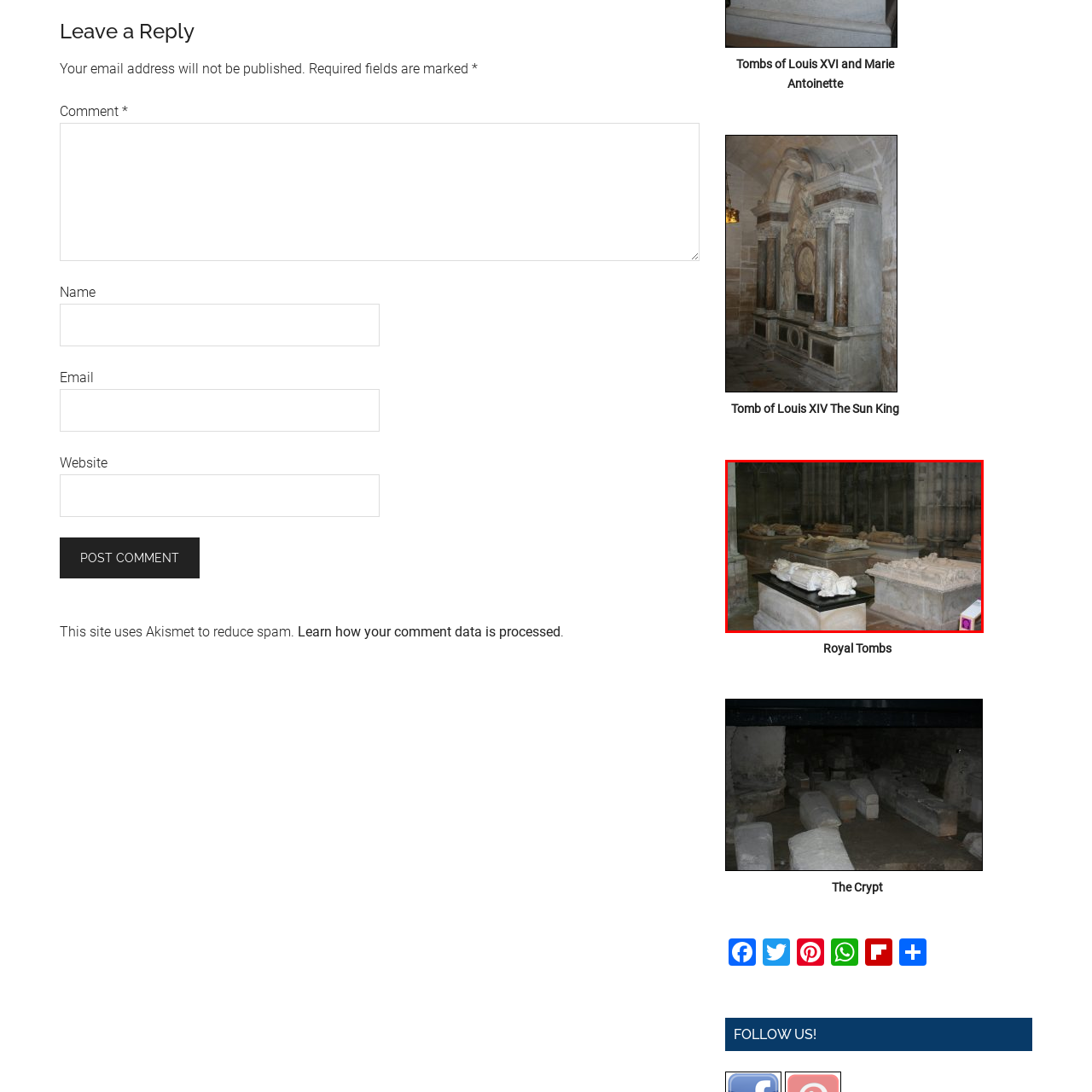Elaborate on the contents of the image marked by the red border.

The image showcases the royal tombs located within the serene interior of a historic crypt. In the foreground, a prominent tomb stands on a black base, featuring intricately carved details. Surrounding it are several other solemn monuments, each displaying sculpted representations of the deceased. The environment is characterized by stone walls and a dimly lit atmosphere, evoking a sense of reverence and history. This site is known for housing the final resting places of notable figures, reflecting the grandeur and artistry of royal burials. The arrangement of the tombs hints at the importance of these individuals, set against the backdrop of a significant historical site.